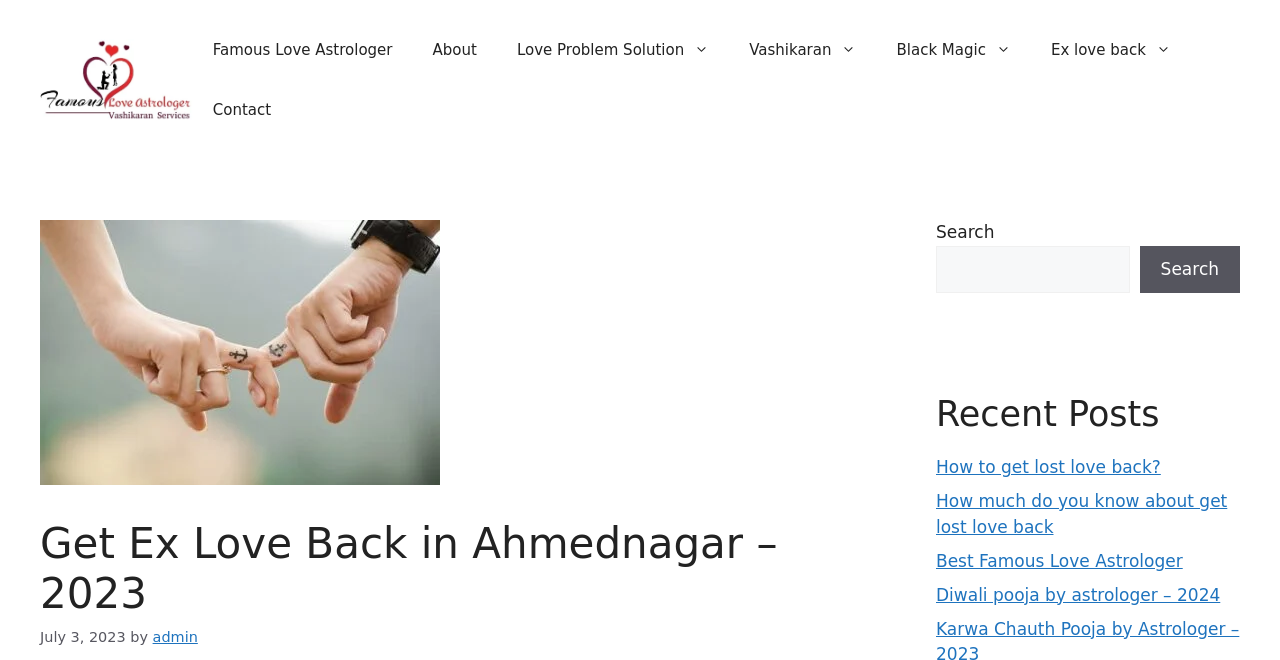Please identify the bounding box coordinates of the region to click in order to complete the task: "Contact the astrologer". The coordinates must be four float numbers between 0 and 1, specified as [left, top, right, bottom].

[0.151, 0.121, 0.227, 0.212]